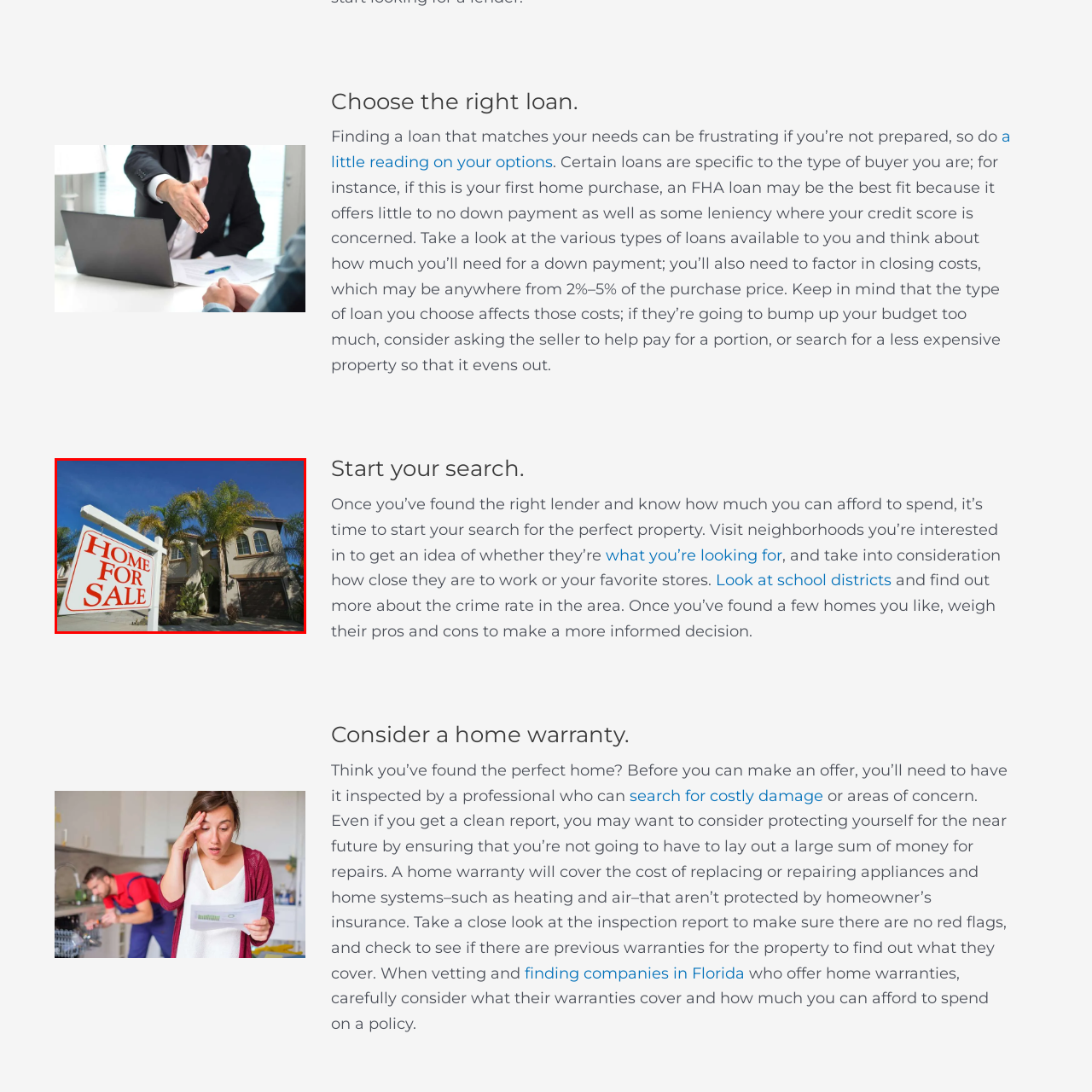How many stories does the house have?
Inspect the image enclosed by the red bounding box and respond with as much detail as possible.

The caption describes the house as having a two-story design, which implies that the house has two floors or levels.